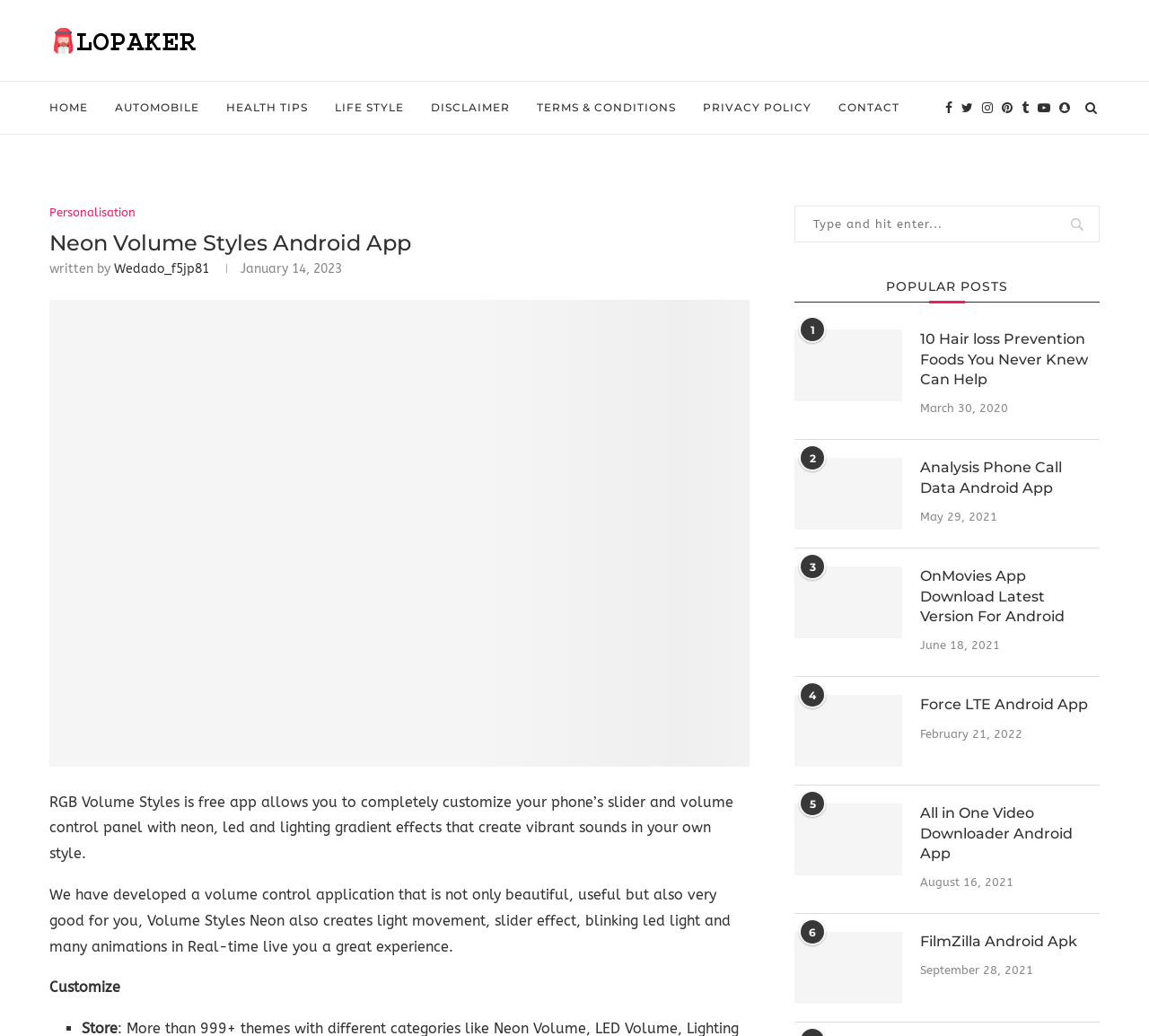Locate the bounding box of the UI element defined by this description: "name="s" placeholder="Type and hit enter..."". The coordinates should be given as four float numbers between 0 and 1, formatted as [left, top, right, bottom].

[0.691, 0.198, 0.957, 0.234]